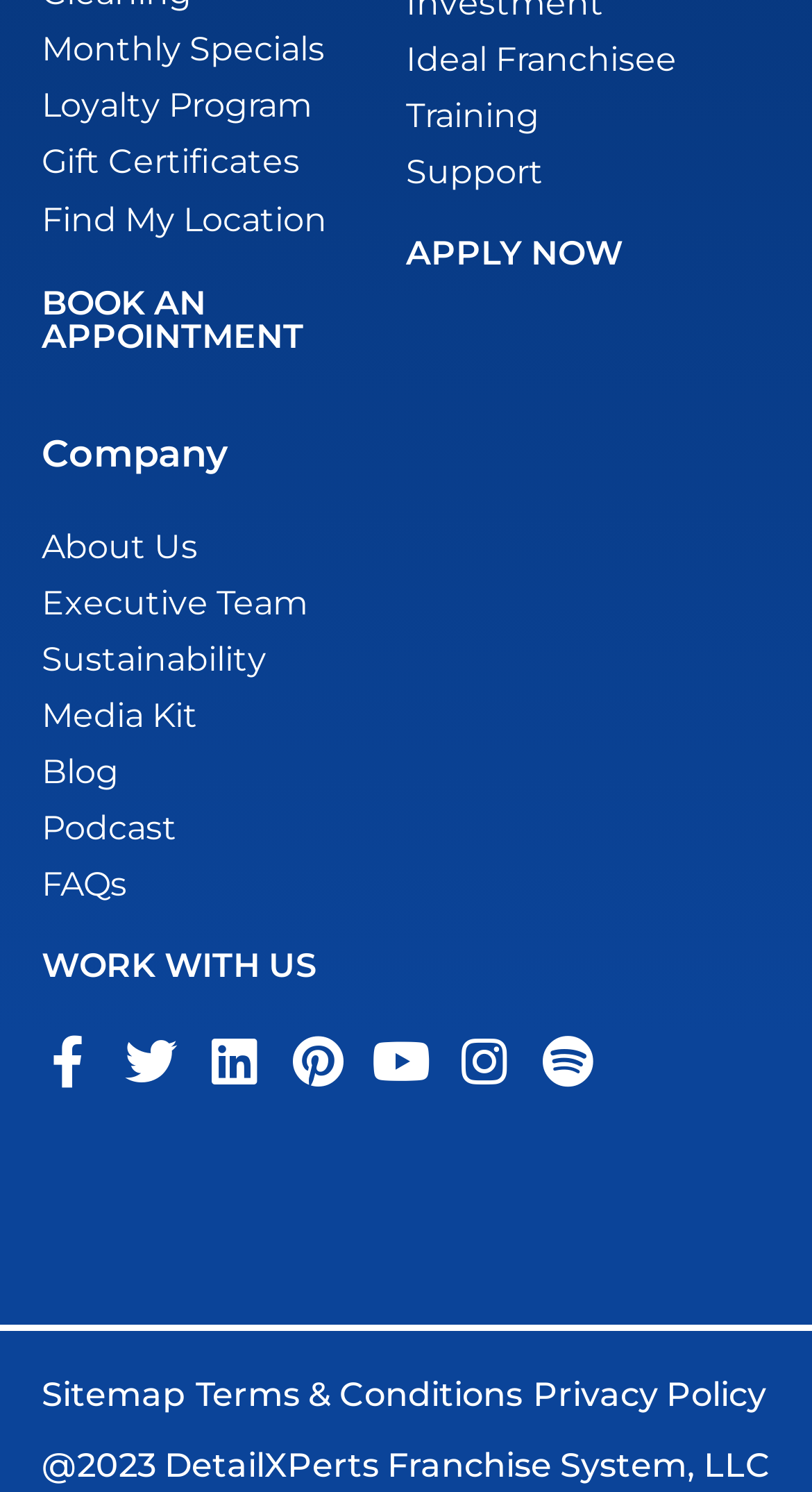Determine the bounding box coordinates of the region that needs to be clicked to achieve the task: "Book an appointment".

[0.051, 0.19, 0.374, 0.239]